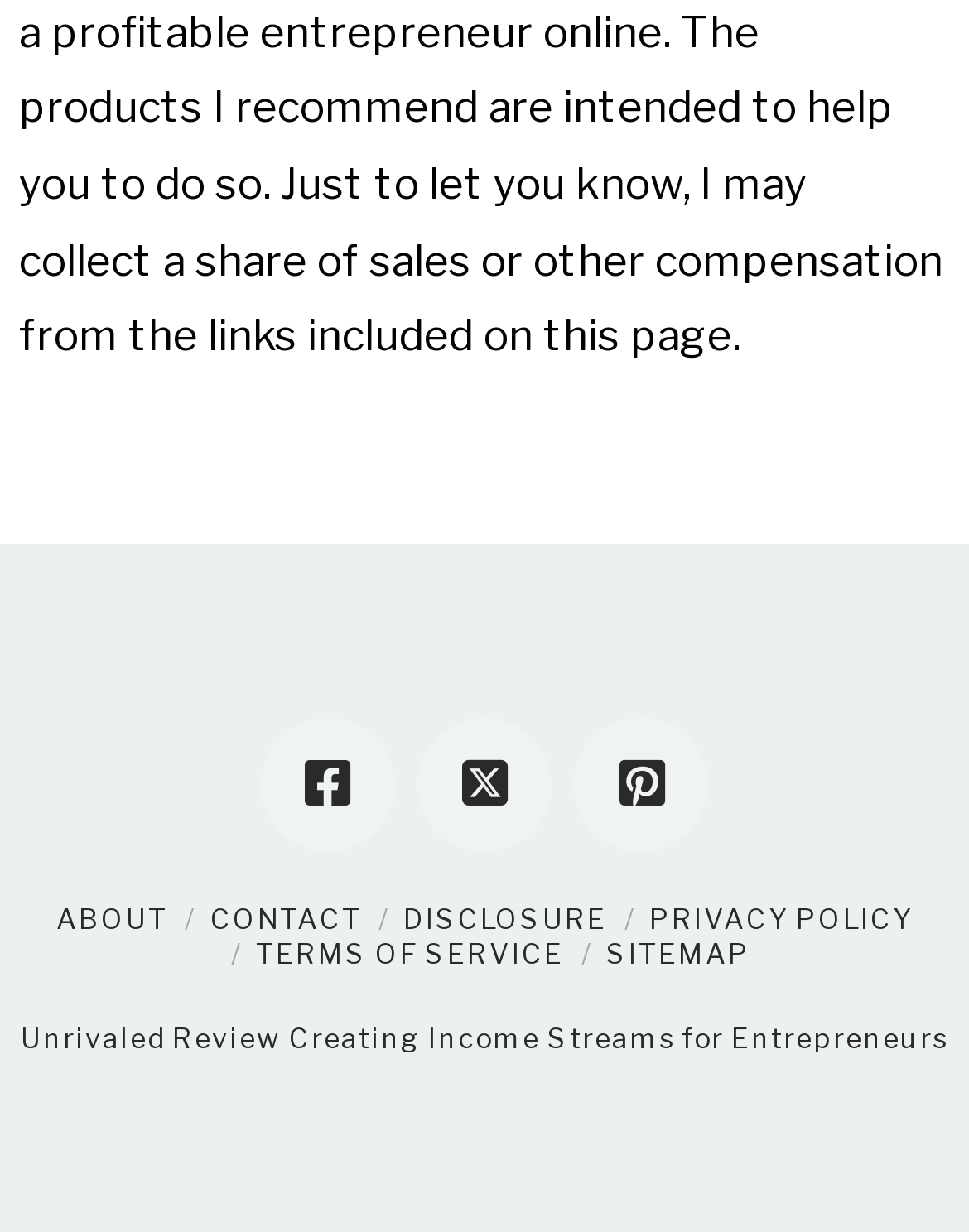What is the name of the website?
Using the image, provide a concise answer in one word or a short phrase.

Unrivaled Review